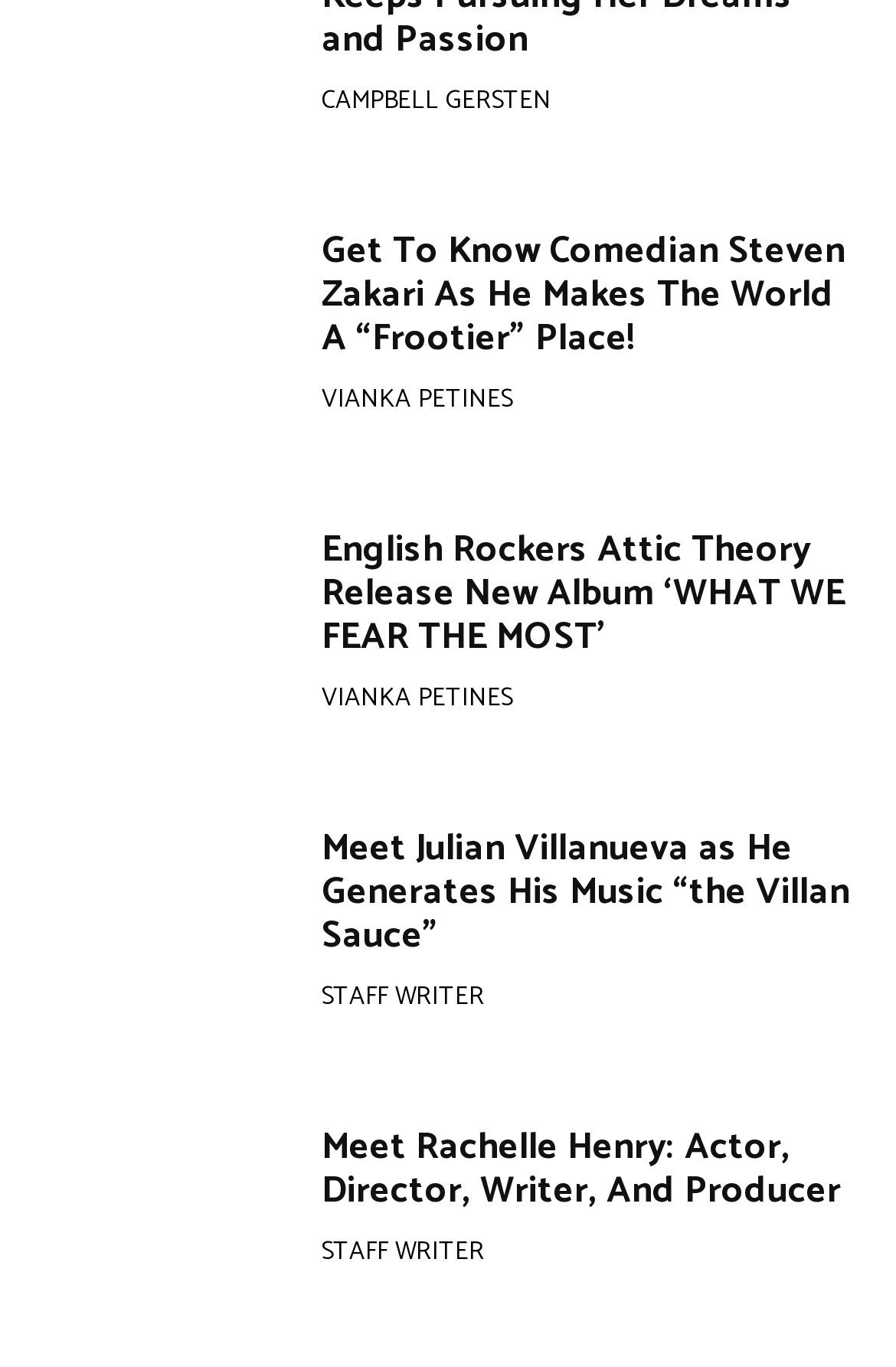Please pinpoint the bounding box coordinates for the region I should click to adhere to this instruction: "Register for Microsoft Build".

None